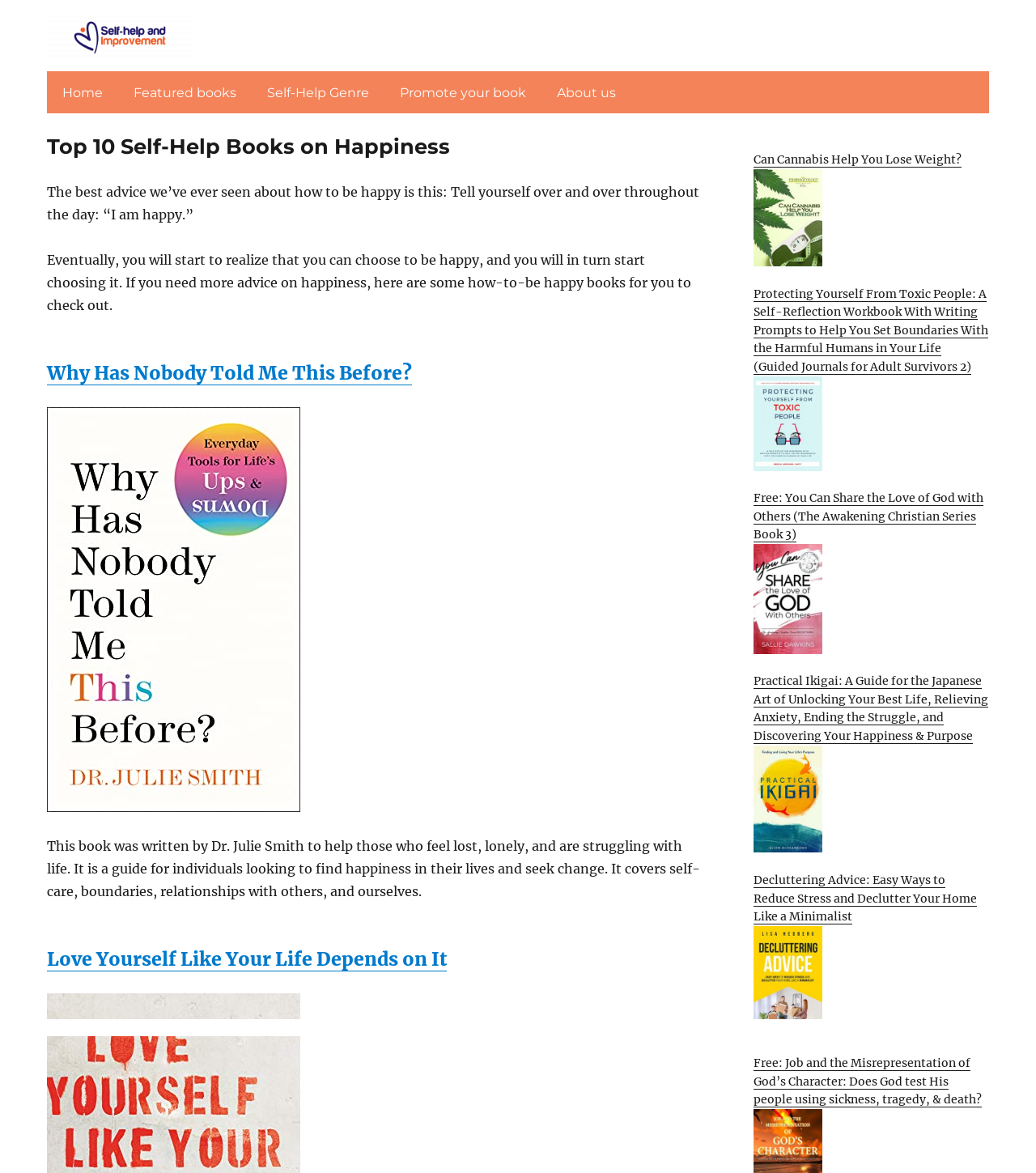Locate the bounding box coordinates of the clickable element to fulfill the following instruction: "Read more about 'Why Has Nobody Told Me This Before?'". Provide the coordinates as four float numbers between 0 and 1 in the format [left, top, right, bottom].

[0.045, 0.308, 0.398, 0.328]